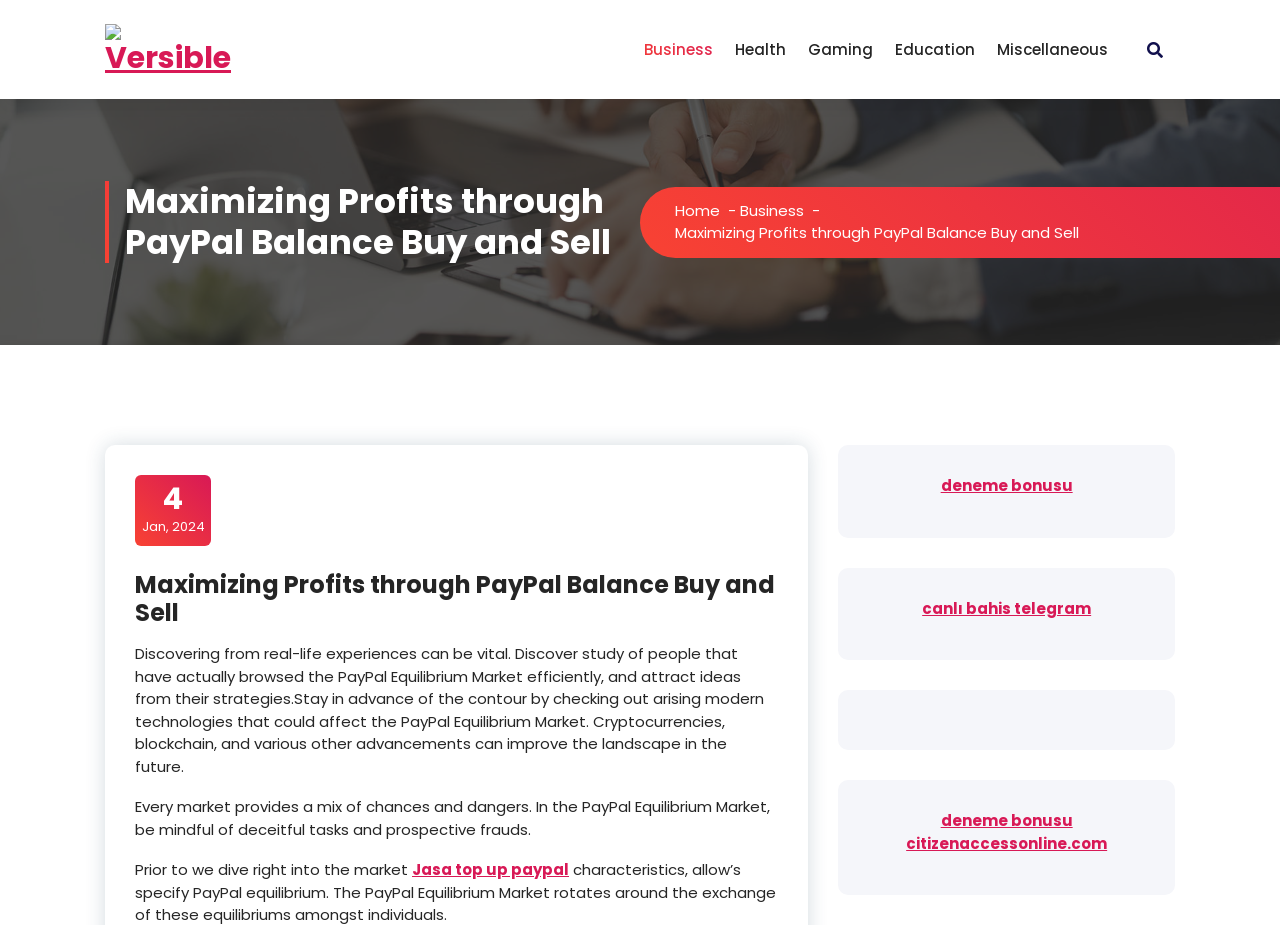Given the description The Gherki, predict the bounding box coordinates of the UI element. Ensure the coordinates are in the format (top-left x, top-left y, bottom-right x, bottom-right y) and all values are between 0 and 1.

None